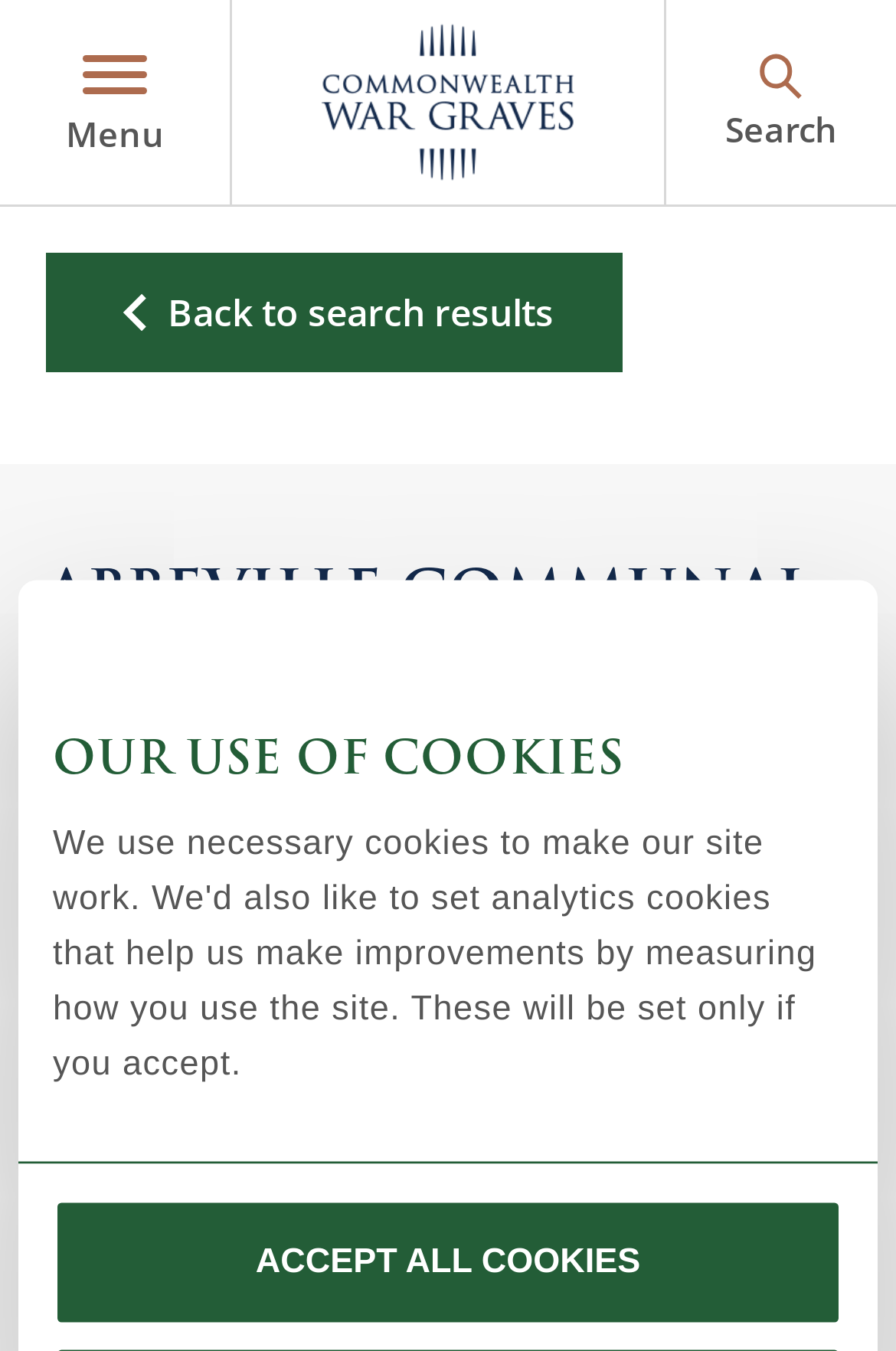How many identified casualties are there?
Answer with a single word or phrase, using the screenshot for reference.

2004